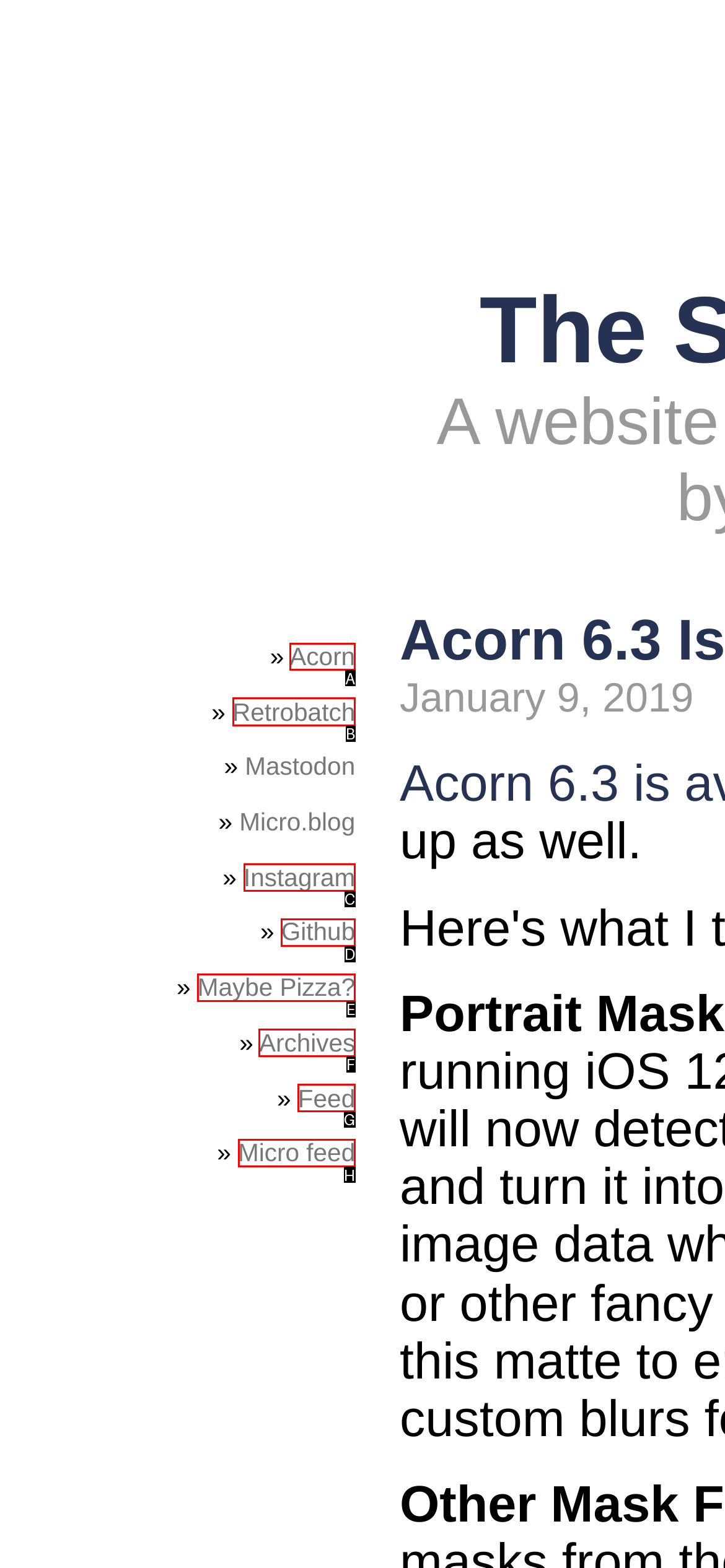Select the appropriate HTML element that needs to be clicked to execute the following task: visit Retrobatch. Respond with the letter of the option.

B